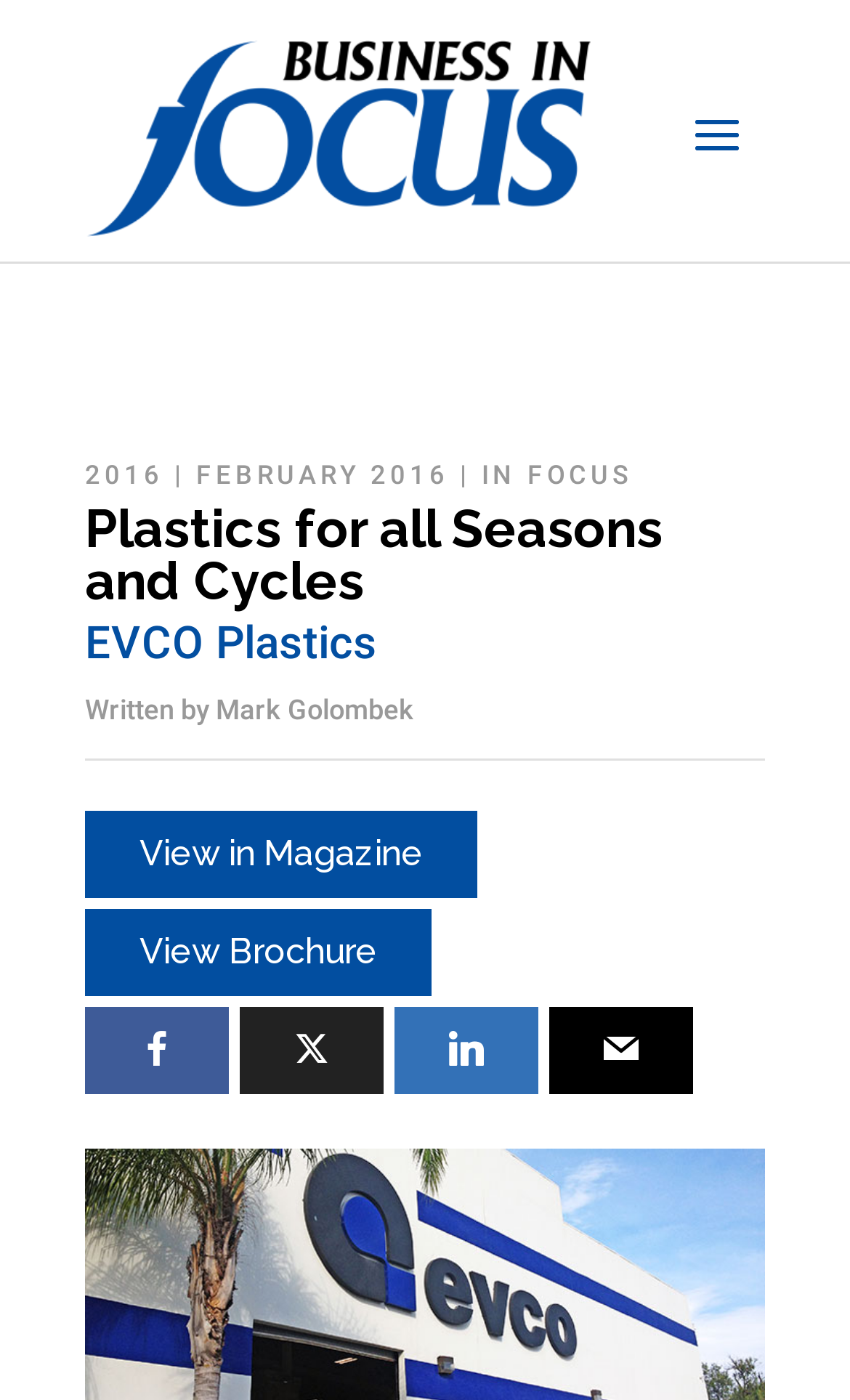Please determine the bounding box coordinates of the section I need to click to accomplish this instruction: "View the magazine".

[0.1, 0.58, 0.562, 0.642]